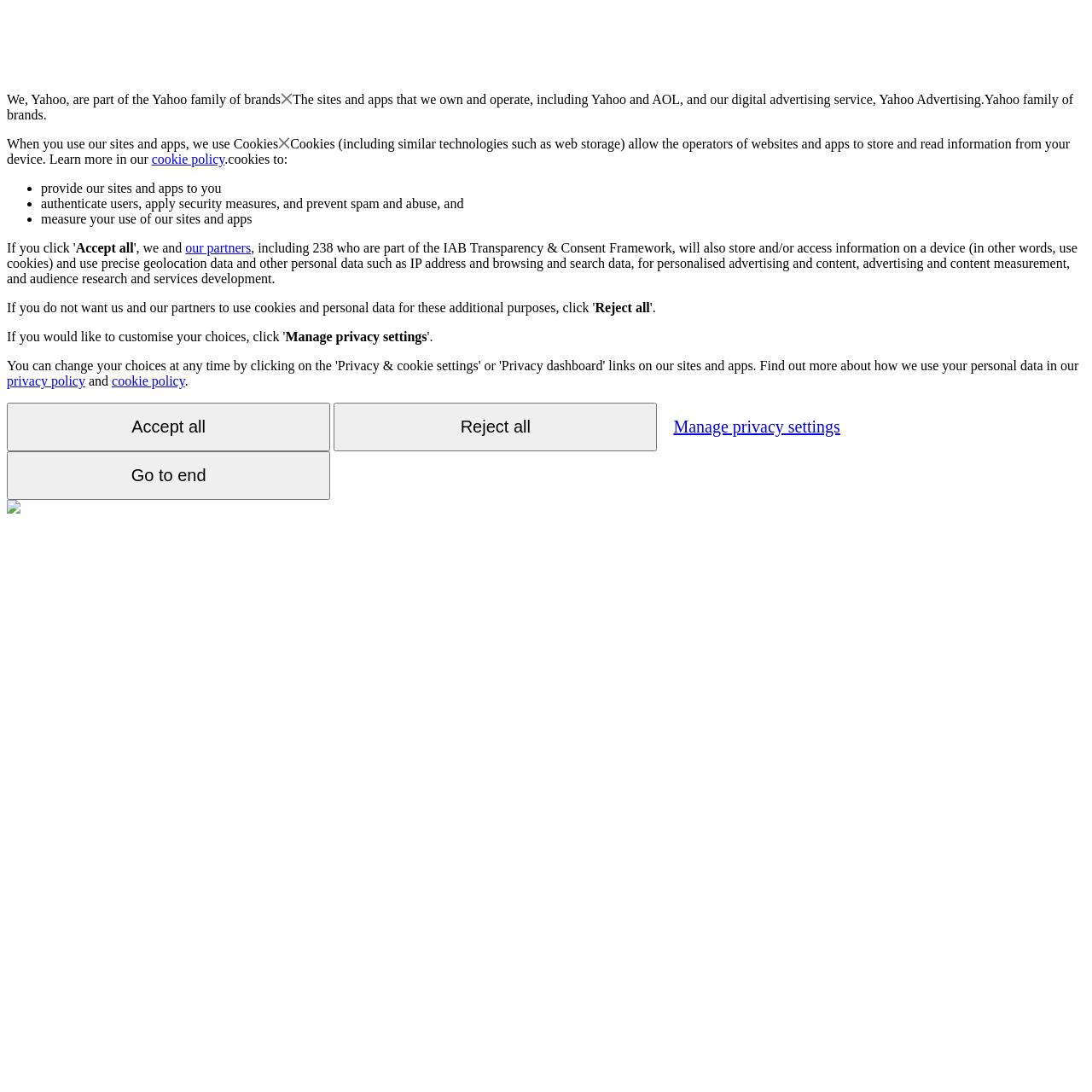Bounding box coordinates are to be given in the format (top-left x, top-left y, bottom-right x, bottom-right y). All values must be floating point numbers between 0 and 1. Provide the bounding box coordinate for the UI element described as: Full item page

None